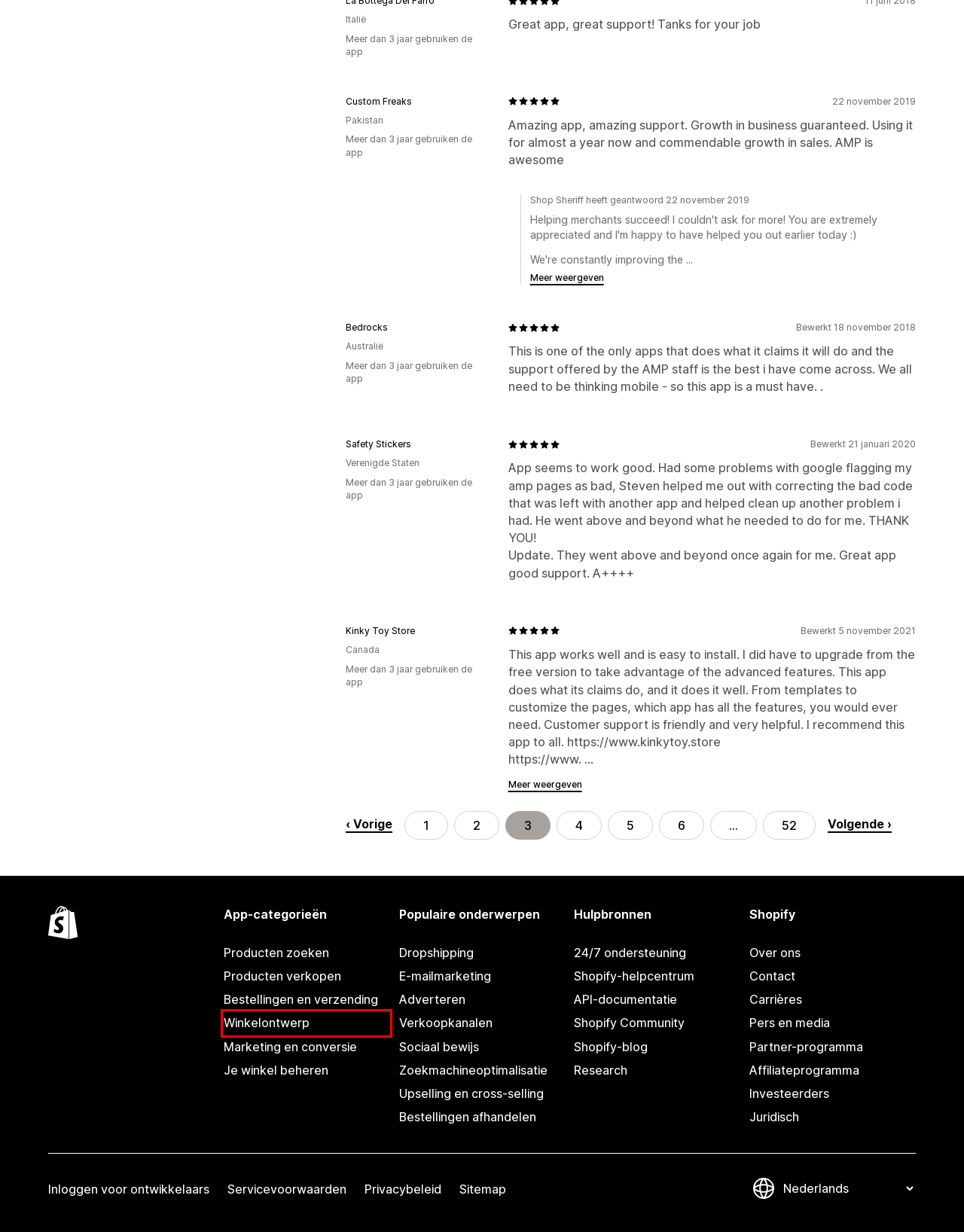You have a screenshot of a webpage with an element surrounded by a red bounding box. Choose the webpage description that best describes the new page after clicking the element inside the red bounding box. Here are the candidates:
A. De beste Upselling en cross-selling-apps voor 2024 \- Shopify App Store
B. De beste Producten zoeken-apps voor 2024 \- Shopify App Store
C. De beste Je winkel beheren-apps voor 2024 \- Shopify App Store
D. De beste Winkelontwerp-apps voor 2024 \- Shopify App Store
E. De beste Marketing en conversie-apps voor 2024 \- Shopify App Store
F. De beste Verkoopkanalen-apps voor 2024 \- Shopify App Store
G. Neem contact met ons op – Shopify Nederland
H. Word vandaag nog een Shopify-partner - Shopify Partners - Shopify Nederland

D